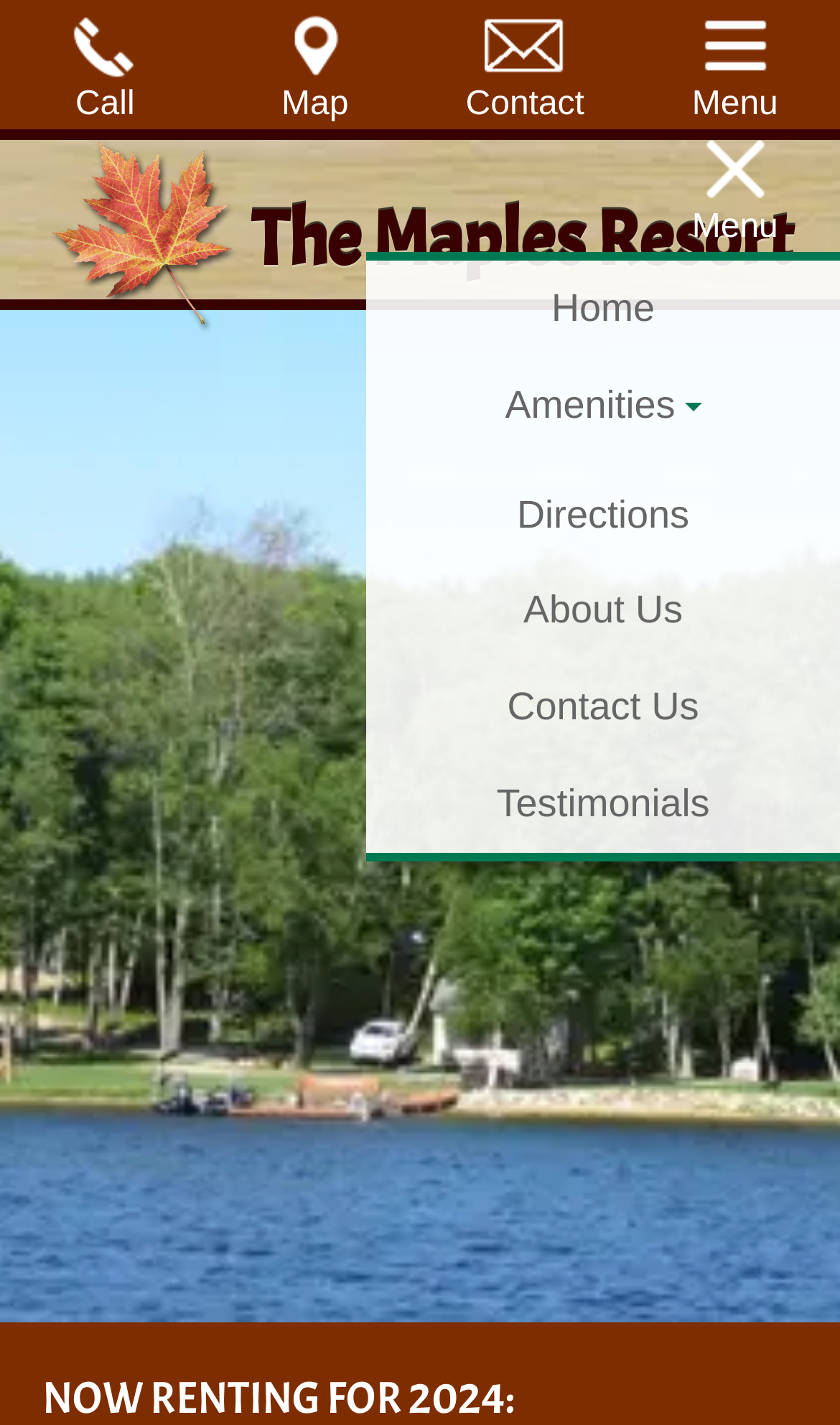Indicate the bounding box coordinates of the element that must be clicked to execute the instruction: "Call the resort". The coordinates should be given as four float numbers between 0 and 1, i.e., [left, top, right, bottom].

[0.078, 0.036, 0.172, 0.086]